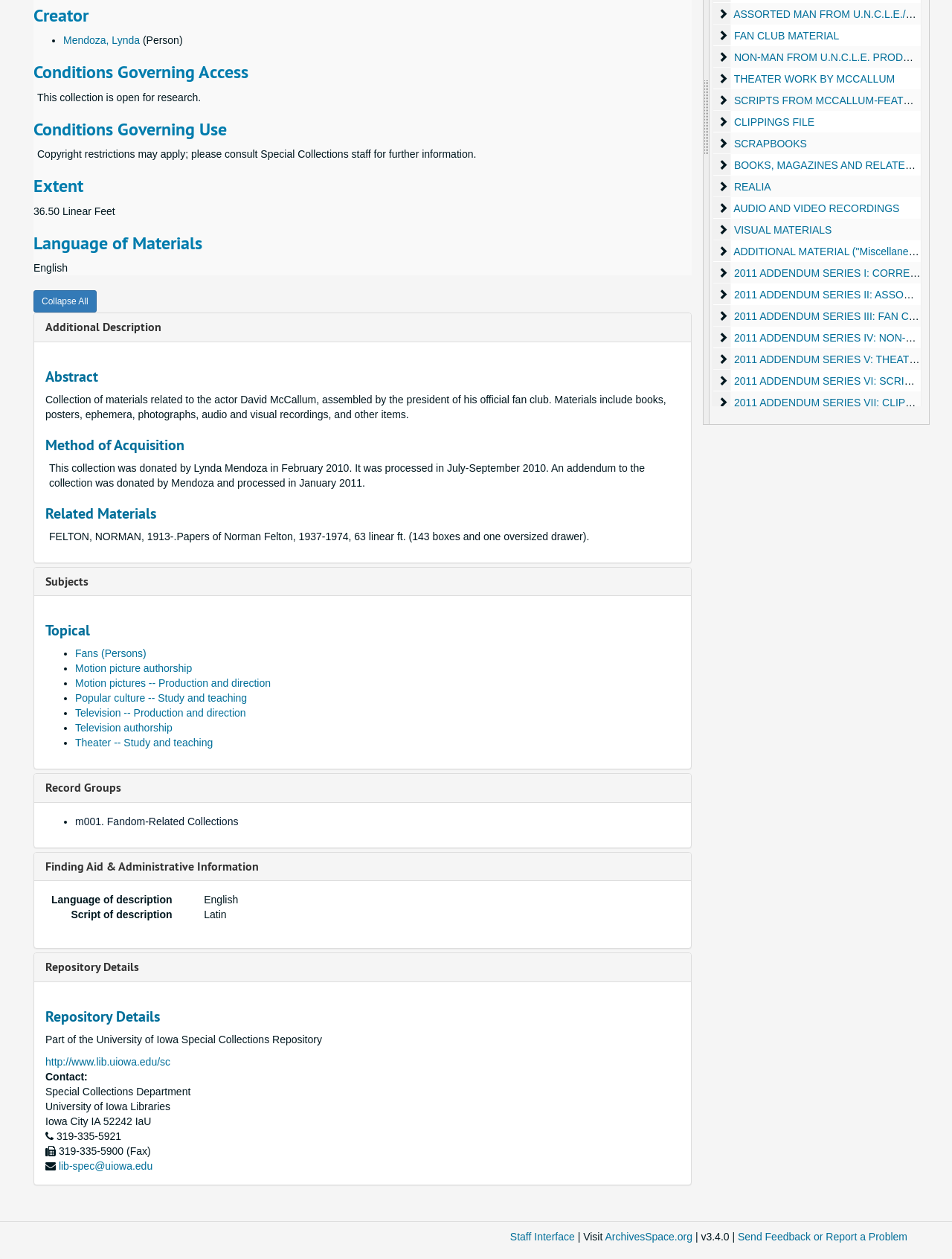Provide the bounding box for the UI element matching this description: "AUDIO AND VIDEO RECORDINGS".

[0.77, 0.161, 0.945, 0.17]